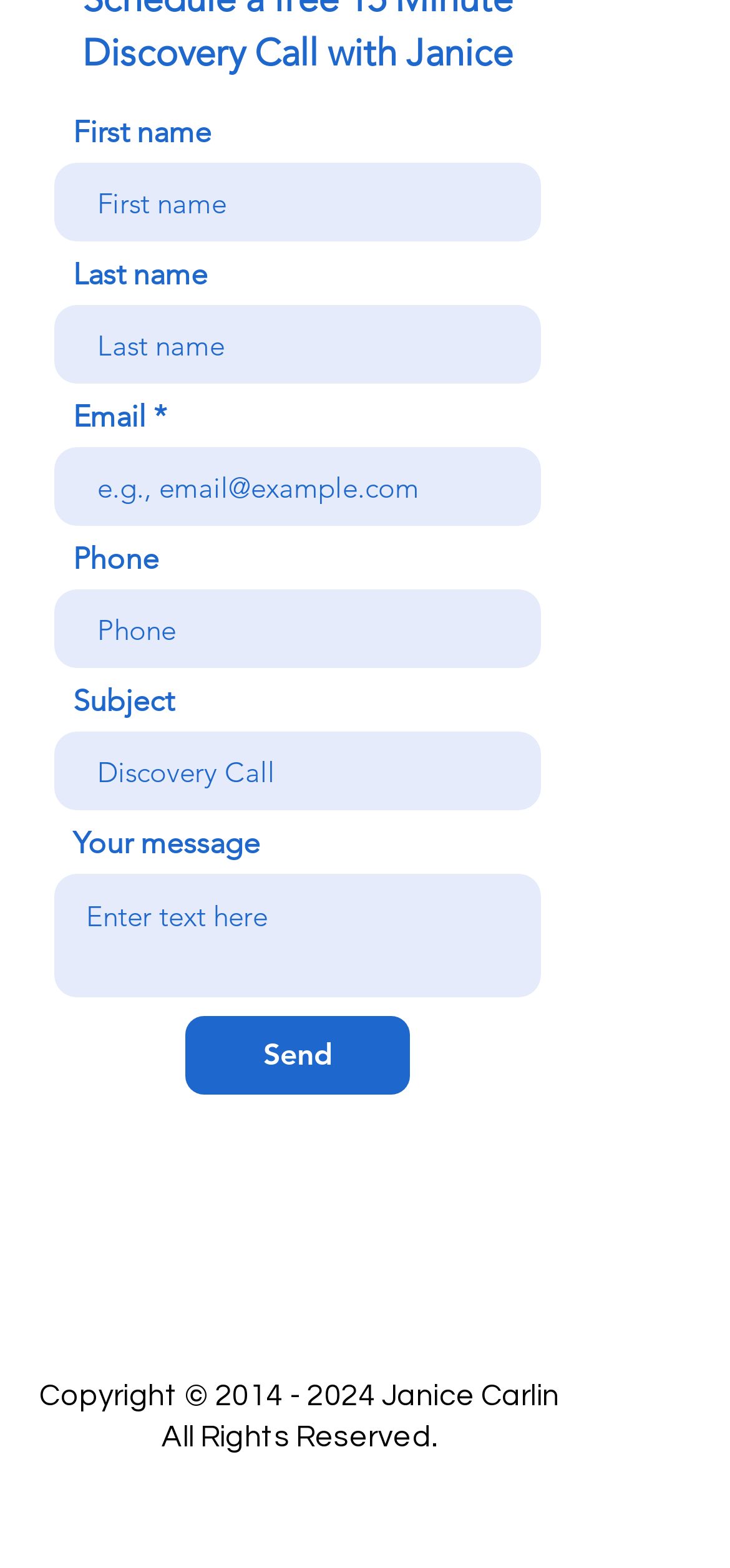Show the bounding box coordinates for the HTML element described as: "aria-label="Facebook"".

[0.297, 0.822, 0.387, 0.864]